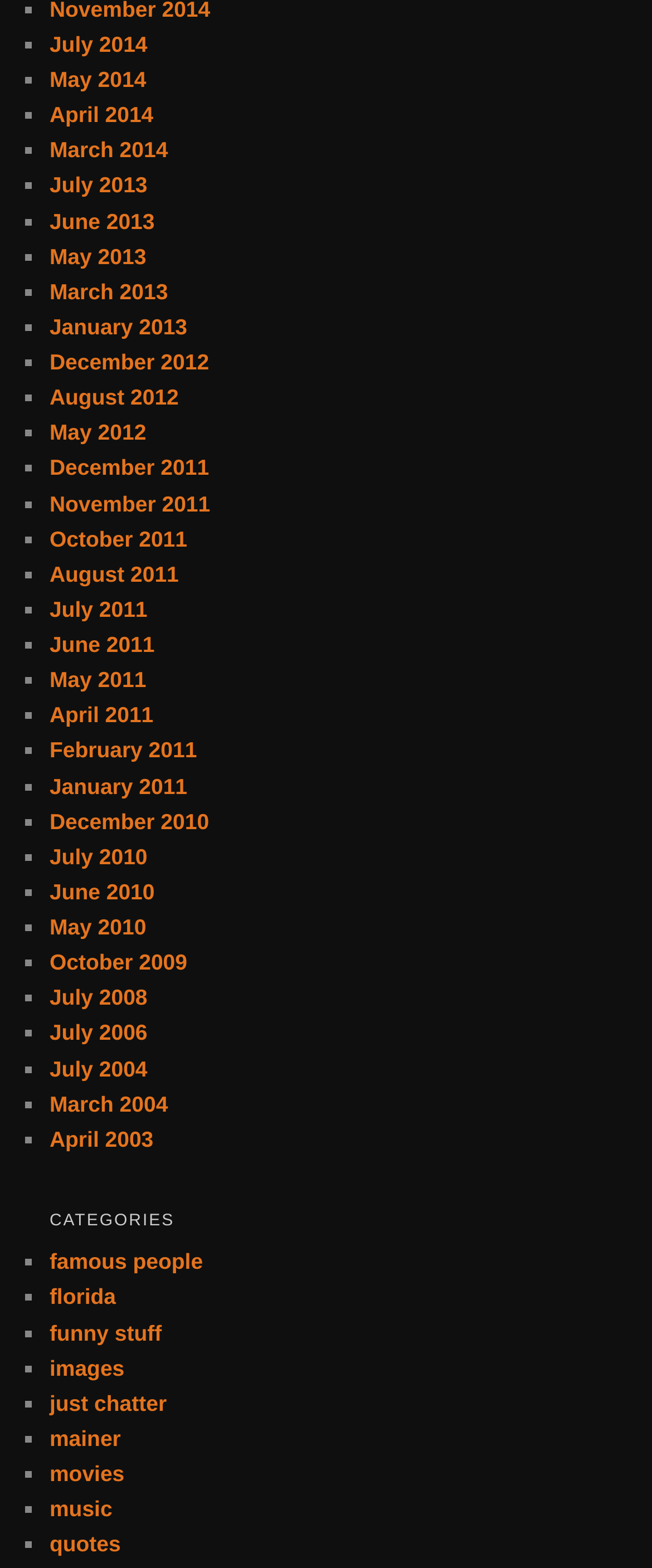Please locate the bounding box coordinates of the element that needs to be clicked to achieve the following instruction: "go to famous people". The coordinates should be four float numbers between 0 and 1, i.e., [left, top, right, bottom].

[0.076, 0.797, 0.311, 0.813]